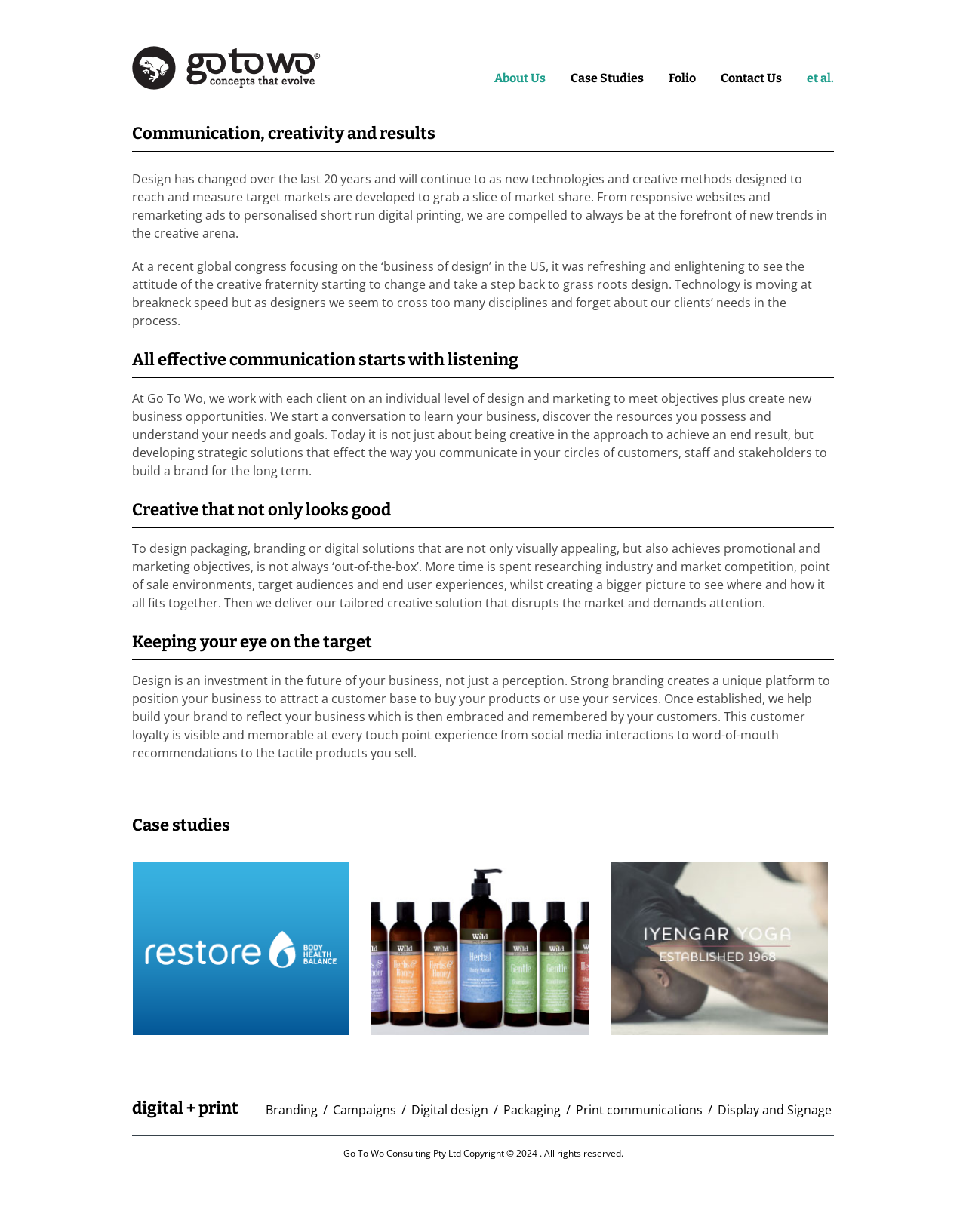Determine the bounding box coordinates of the area to click in order to meet this instruction: "Click on 'Case Studies'".

[0.591, 0.058, 0.666, 0.07]